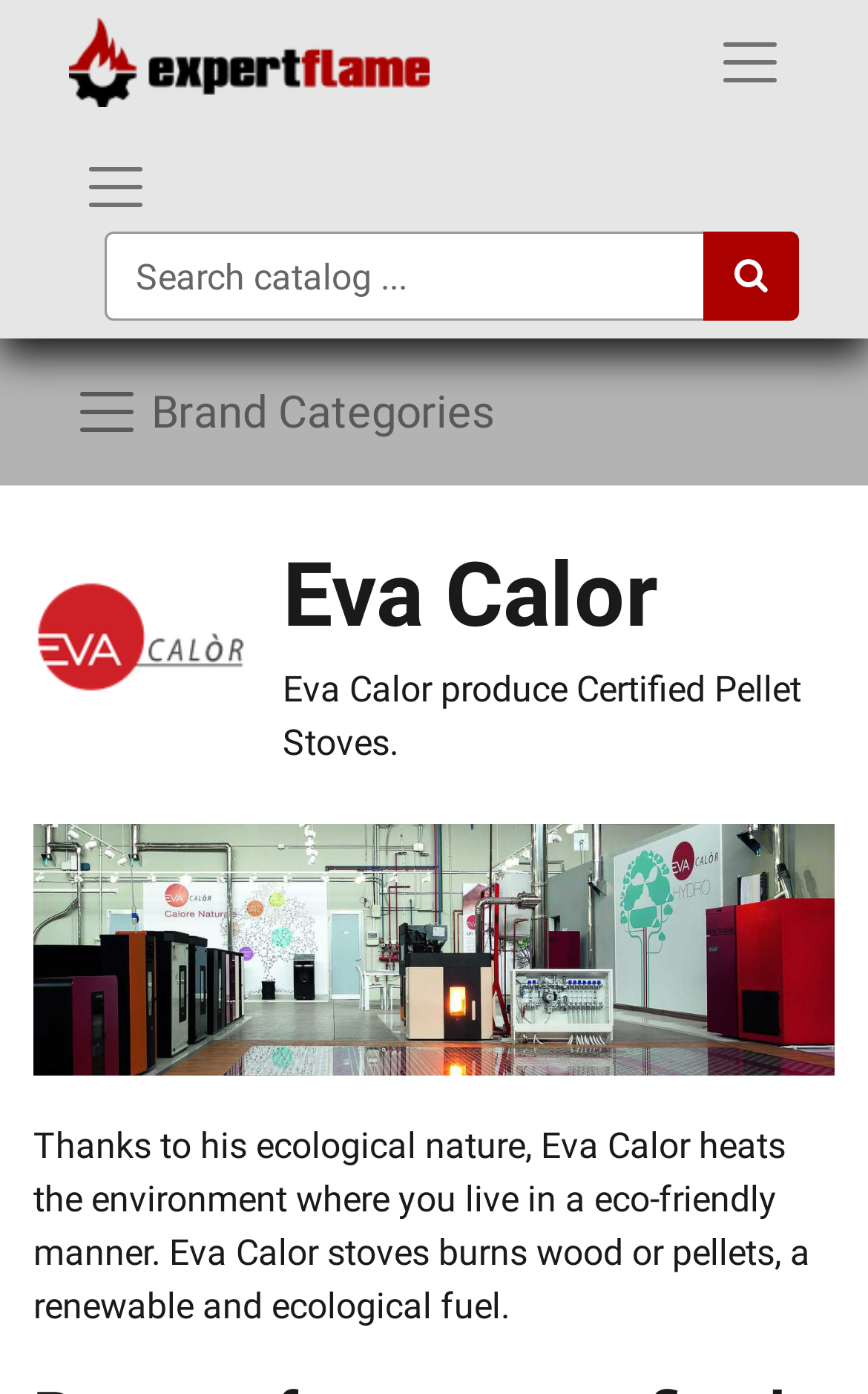Carefully observe the image and respond to the question with a detailed answer:
What is the purpose of the search box?

The search box has a placeholder text 'Search catalog...' which suggests that the purpose of the search box is to search the catalog of products or items.